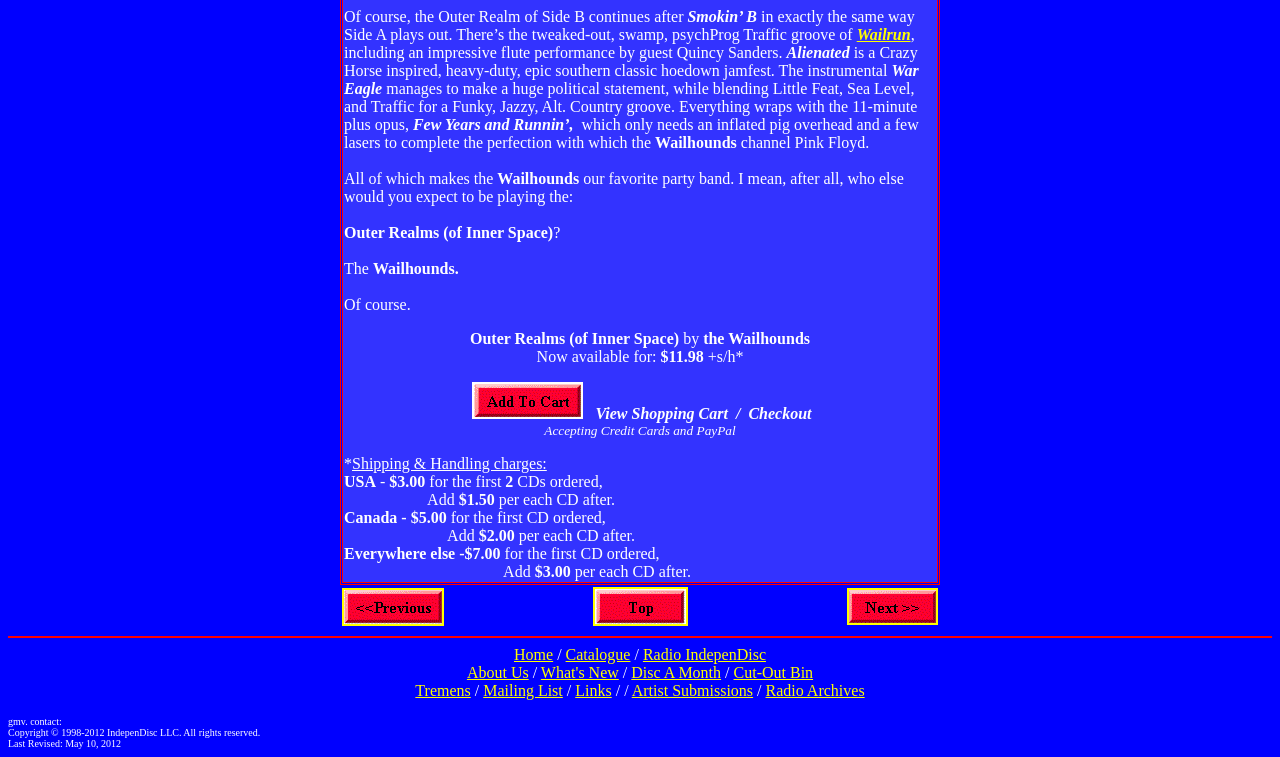What is the name of the album being described?
We need a detailed and meticulous answer to the question.

The album being described is 'Outer Realms (of Inner Space)' by the Wailhounds, which is mentioned multiple times on the webpage.